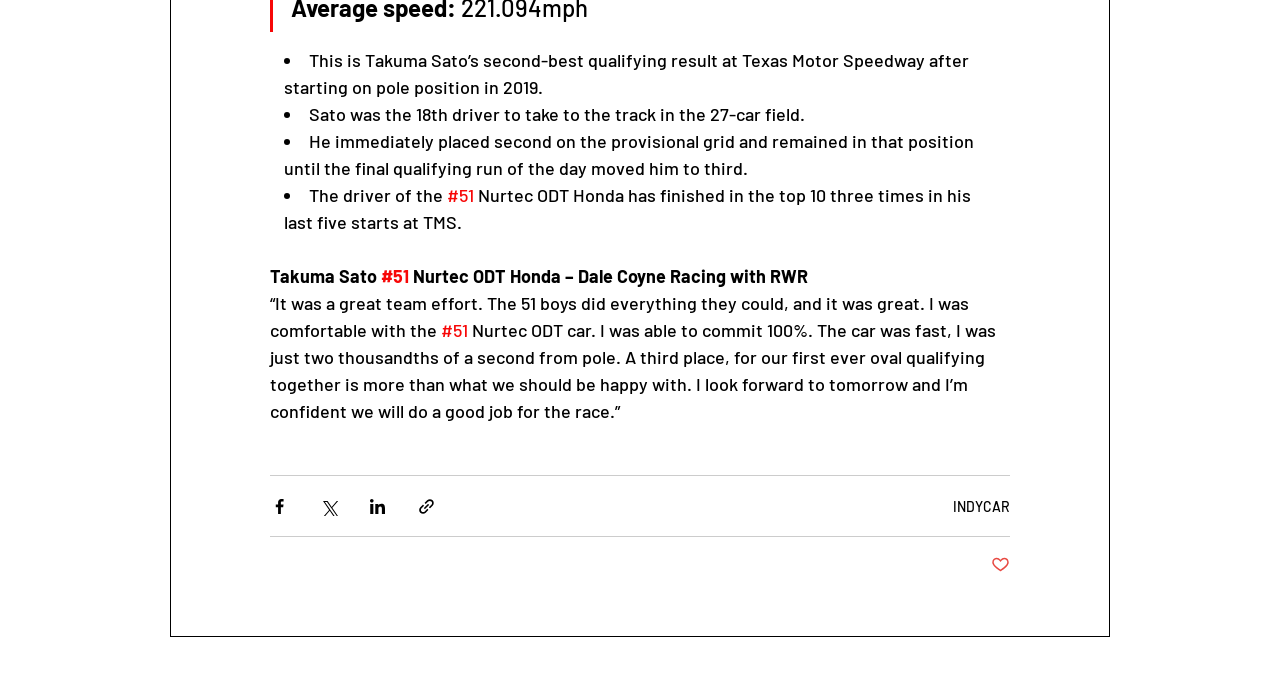Provide a short answer to the following question with just one word or phrase: What is the position of Takuma Sato in the provisional grid?

Second